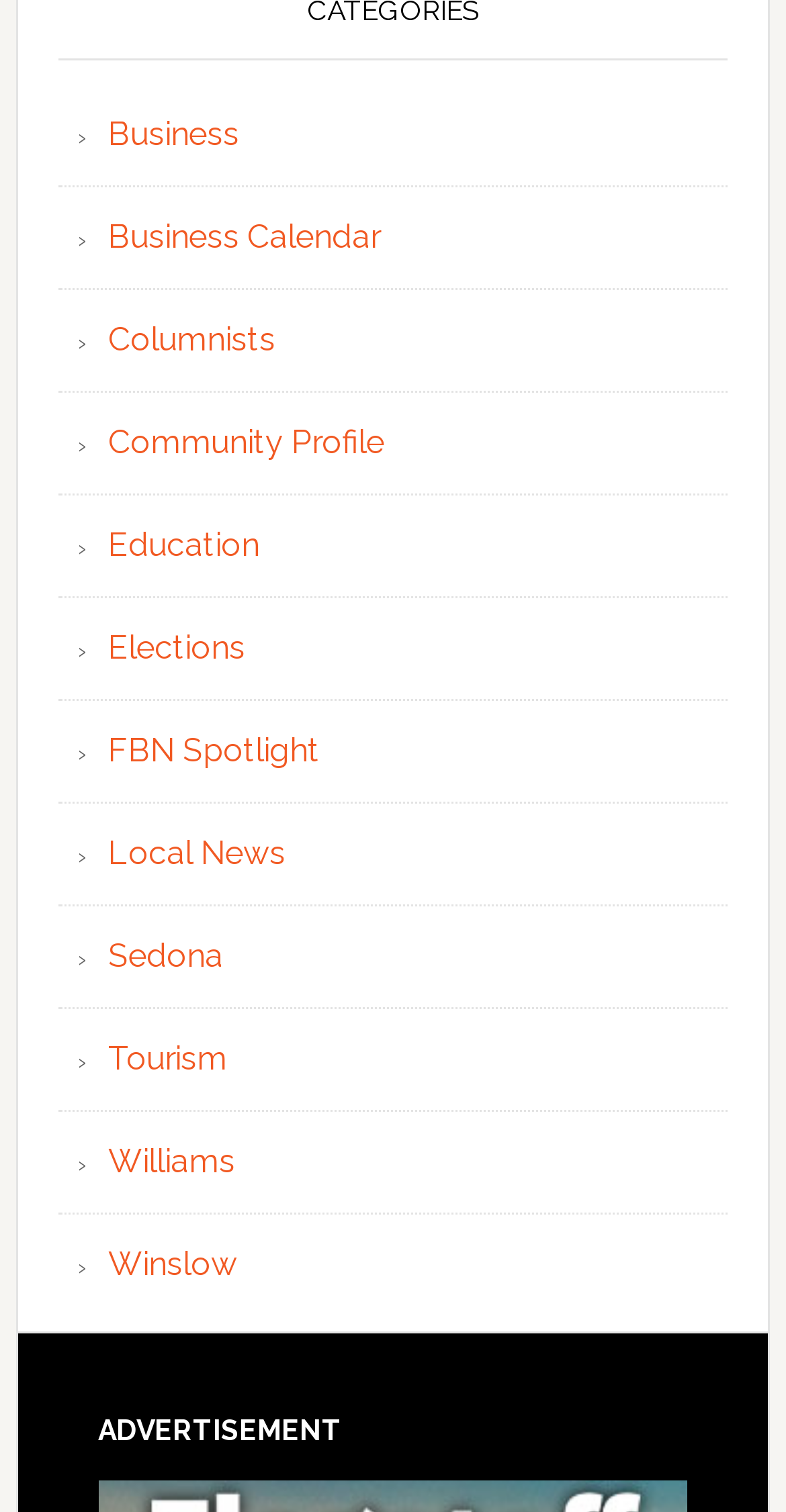Specify the bounding box coordinates of the area to click in order to execute this command: 'Check Community Profile'. The coordinates should consist of four float numbers ranging from 0 to 1, and should be formatted as [left, top, right, bottom].

[0.138, 0.28, 0.489, 0.305]